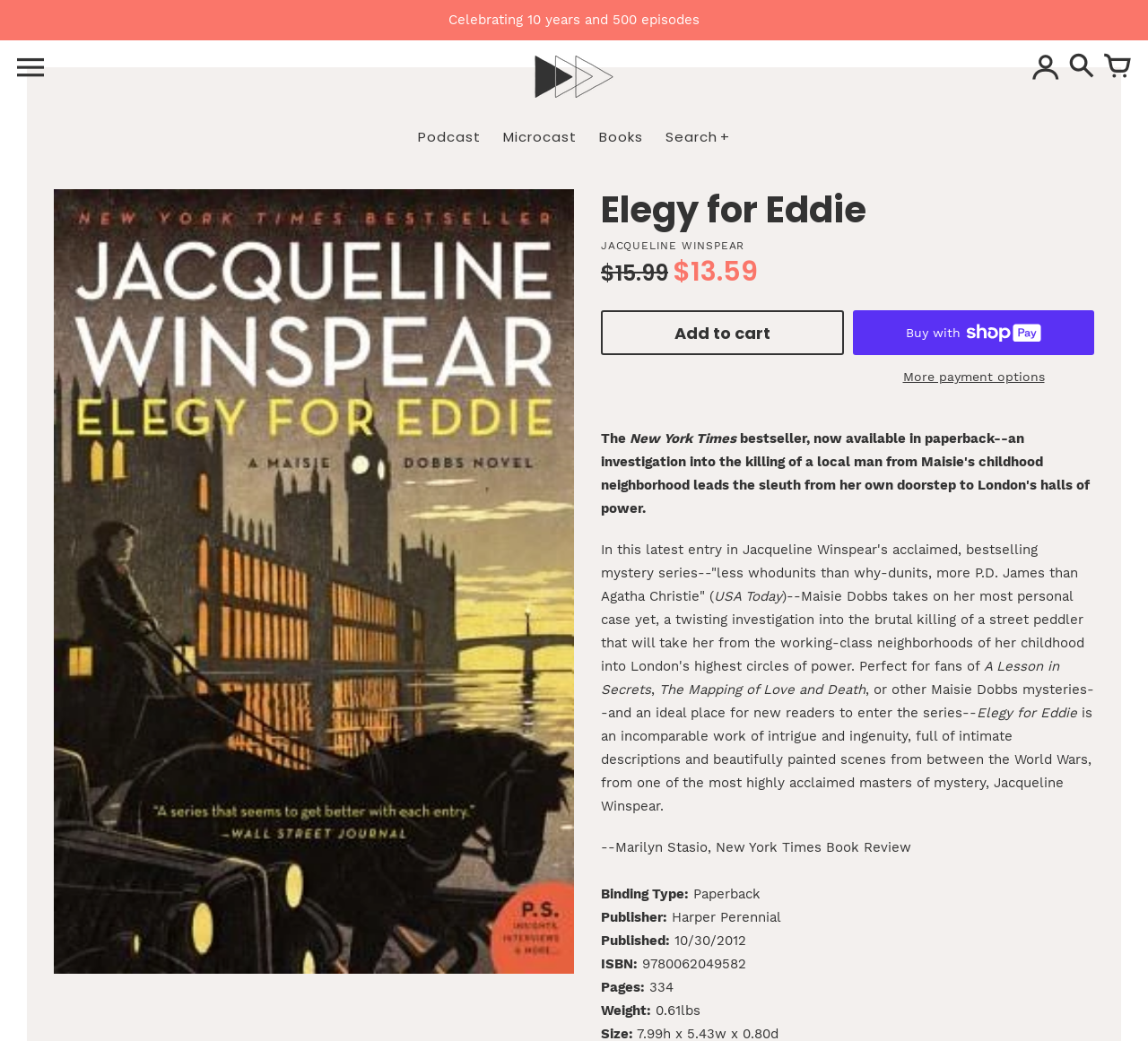Provide an in-depth description of the elements and layout of the webpage.

This webpage appears to be a product page for a book titled "Elegy for Eddie" by Jacqueline Winspear. At the top of the page, there is a navigation menu with links to "Celebrating 10 years and 500 episodes", "MENU", "Sign in", "Search", and "Translation missing: en.cart.general.title_html". Below this, there is a prominent link to "Past Forward" with an accompanying image.

On the left side of the page, there is a secondary navigation menu with links to "Podcast", "Microcast", "Books", and "Search +". Below this, there is a large image of the book cover, taking up most of the left side of the page.

On the right side of the page, there is a section with book details, including the title "Elegy for Eddie", author "JACQUELINE WINSPEAR", and prices "$15.99" and "$13.59". There are also buttons to "Add to cart" and "Buy now with ShopPay", with an image of the ShopPay logo.

Below this, there is a summary of the book, which describes it as a New York Times bestseller and an investigation into the killing of a local man from Maisie's childhood neighborhood. The summary also mentions that the book is part of a mystery series and is an ideal place for new readers to enter the series.

Further down the page, there are more details about the book, including reviews from USA Today and the New York Times Book Review, as well as information about the book's publisher, publication date, ISBN, pages, and weight.